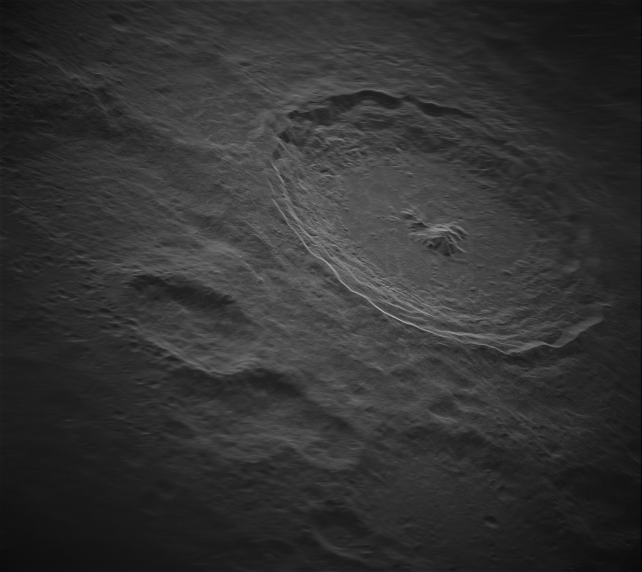Give a concise answer using only one word or phrase for this question:
How many institutions collaborated to produce the image?

five